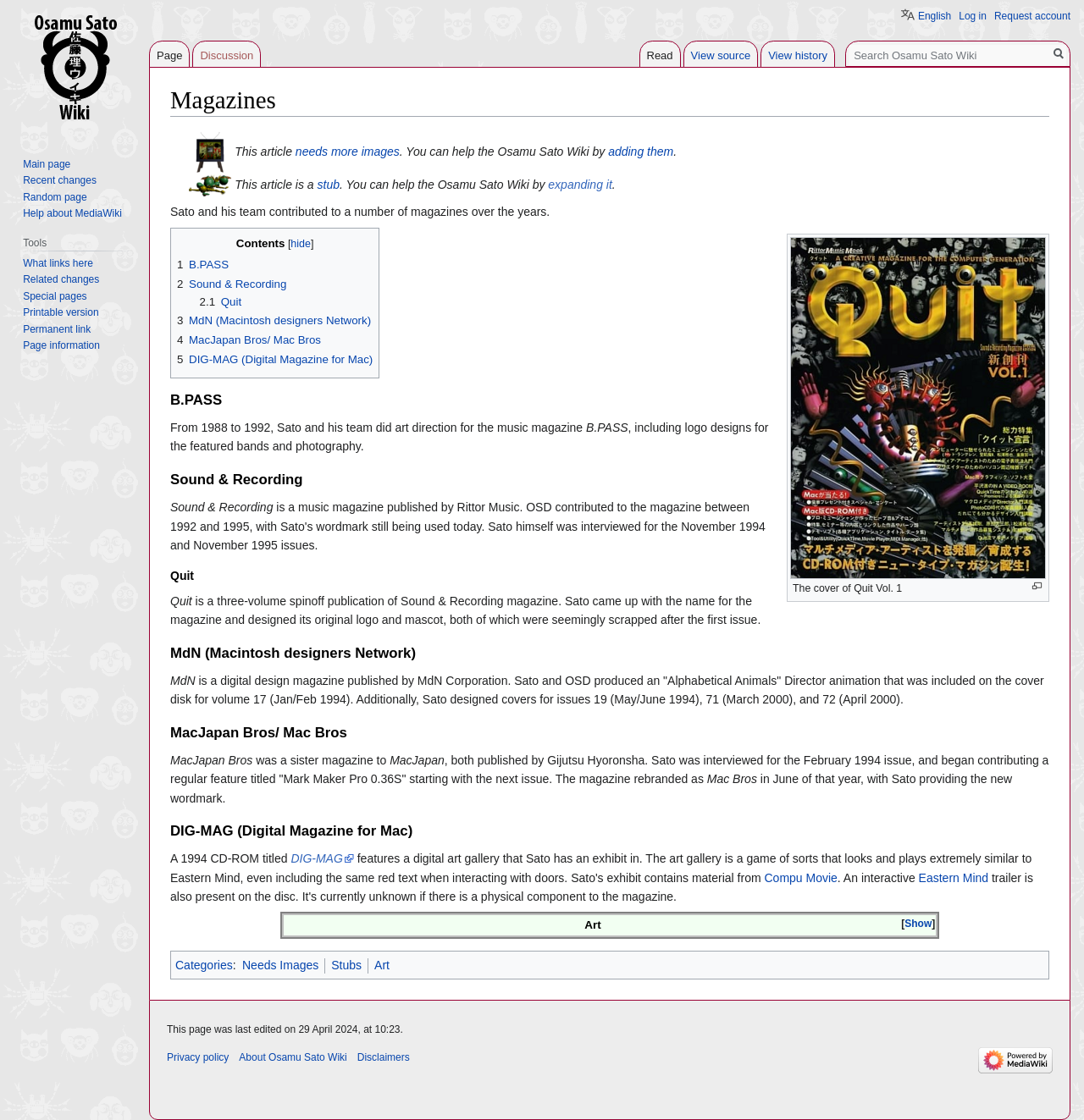Reply to the question with a single word or phrase:
What is the name of the CD-ROM mentioned in the 'DIG-MAG (Digital Magazine for Mac)' section?

DIG-MAG